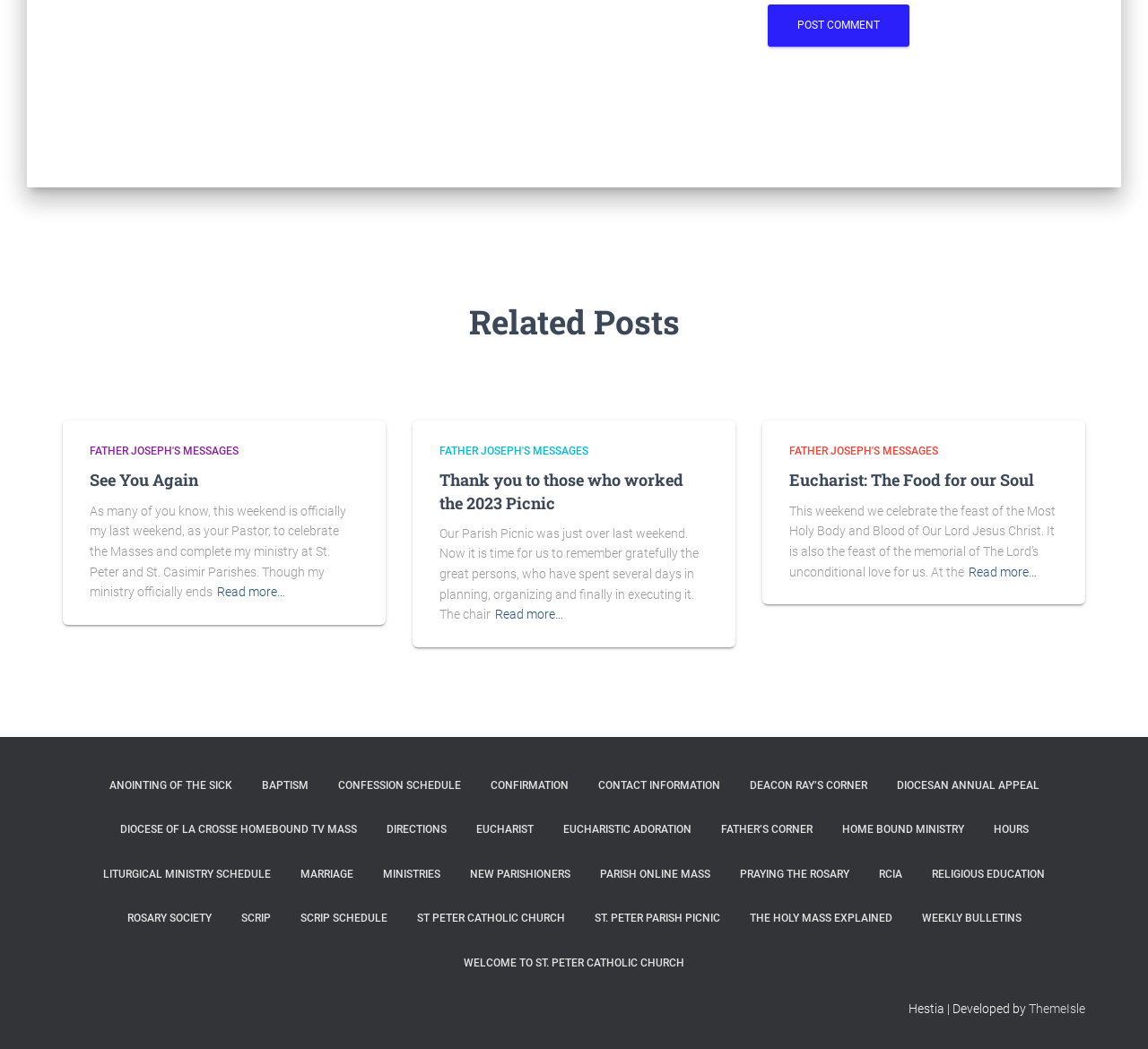Please determine the bounding box coordinates of the section I need to click to accomplish this instruction: "View 'Related Posts'".

[0.055, 0.281, 0.945, 0.332]